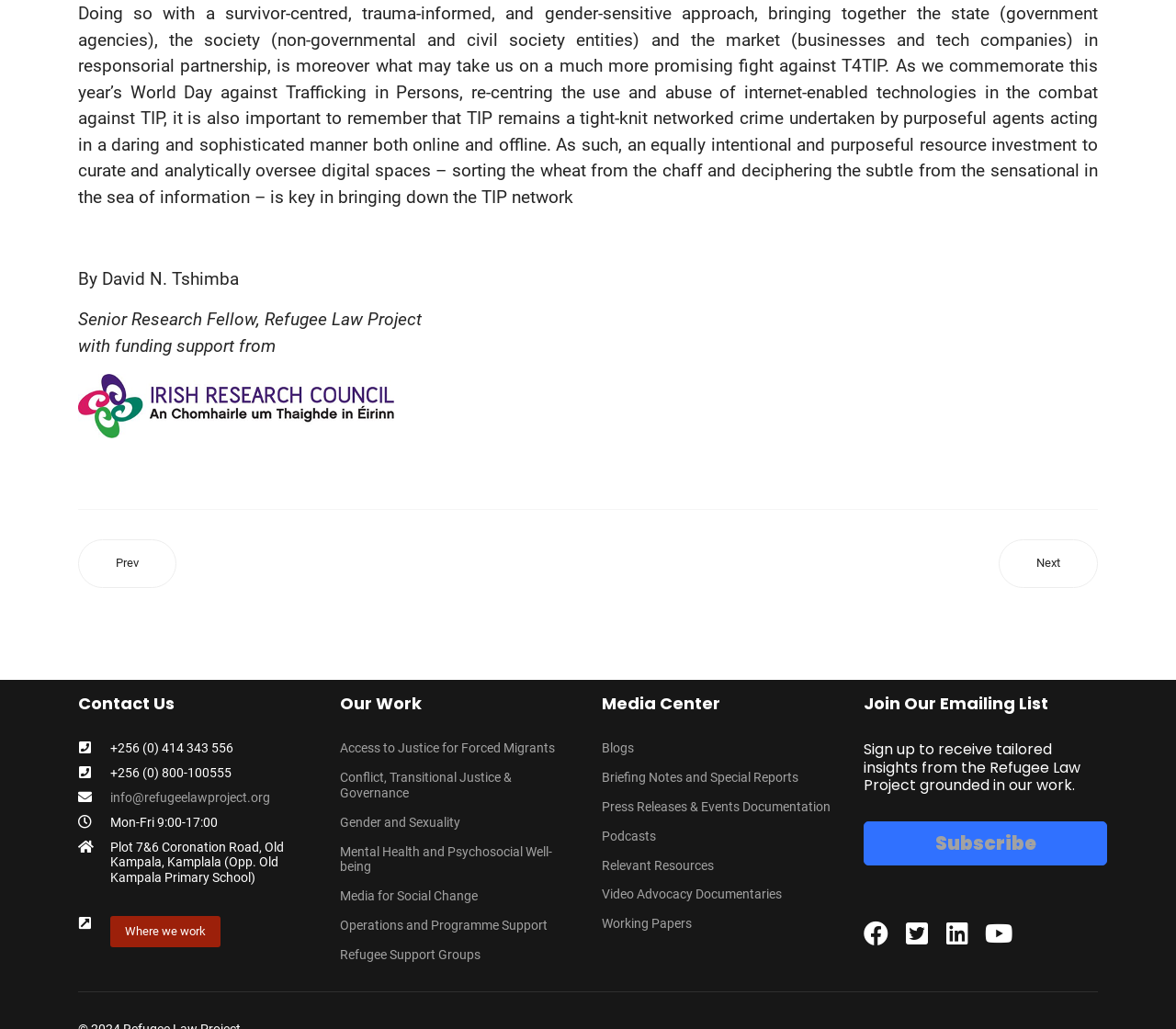Please provide a comprehensive answer to the question based on the screenshot: What is the topic of the 'Our Work' section?

I found the topic by looking at the 'Our Work' section, where it is listed as one of the links under the heading.